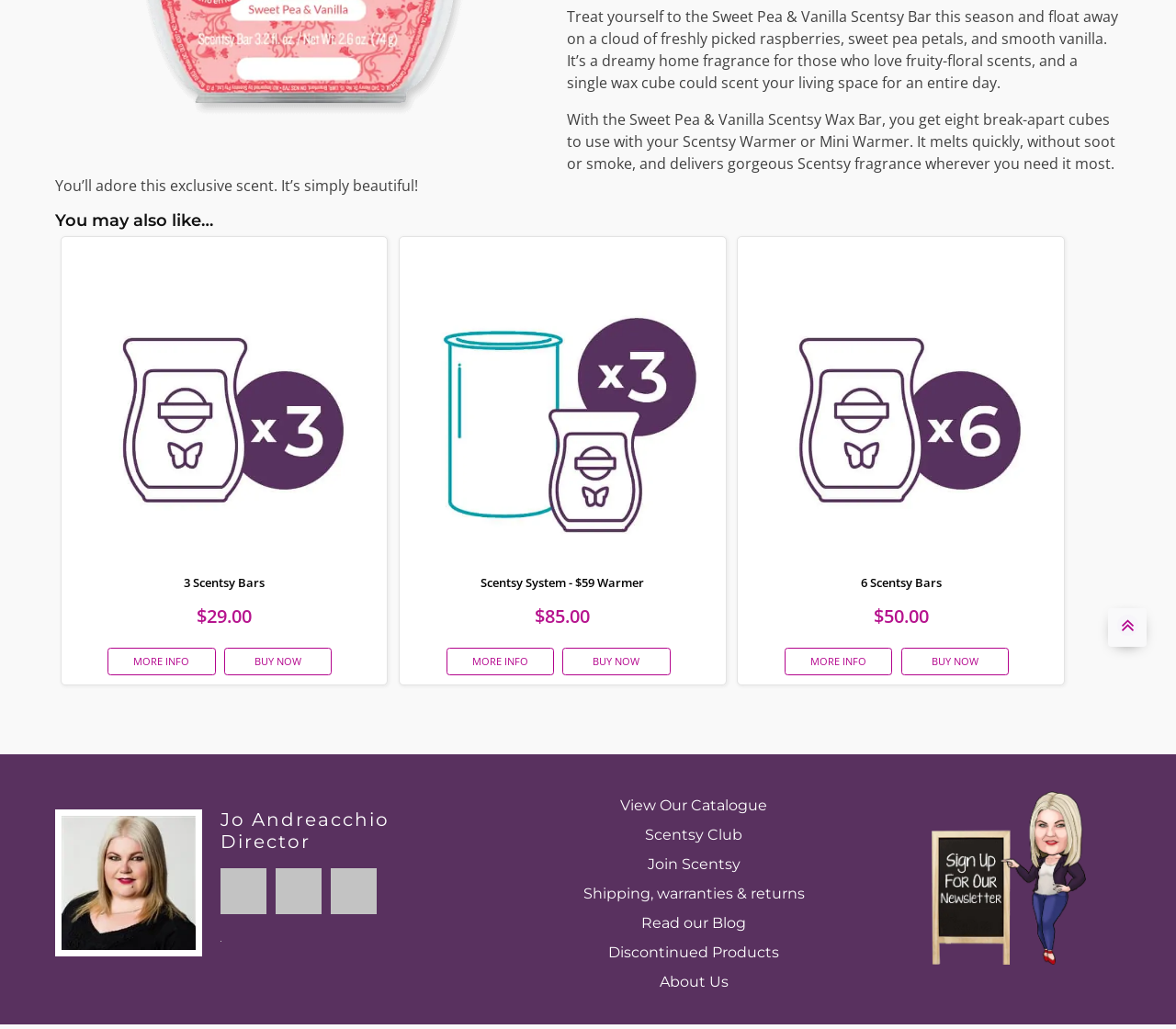Please find the bounding box coordinates (top-left x, top-left y, bottom-right x, bottom-right y) in the screenshot for the UI element described as follows: 3 Scentsy Bars $29.00

[0.06, 0.239, 0.321, 0.618]